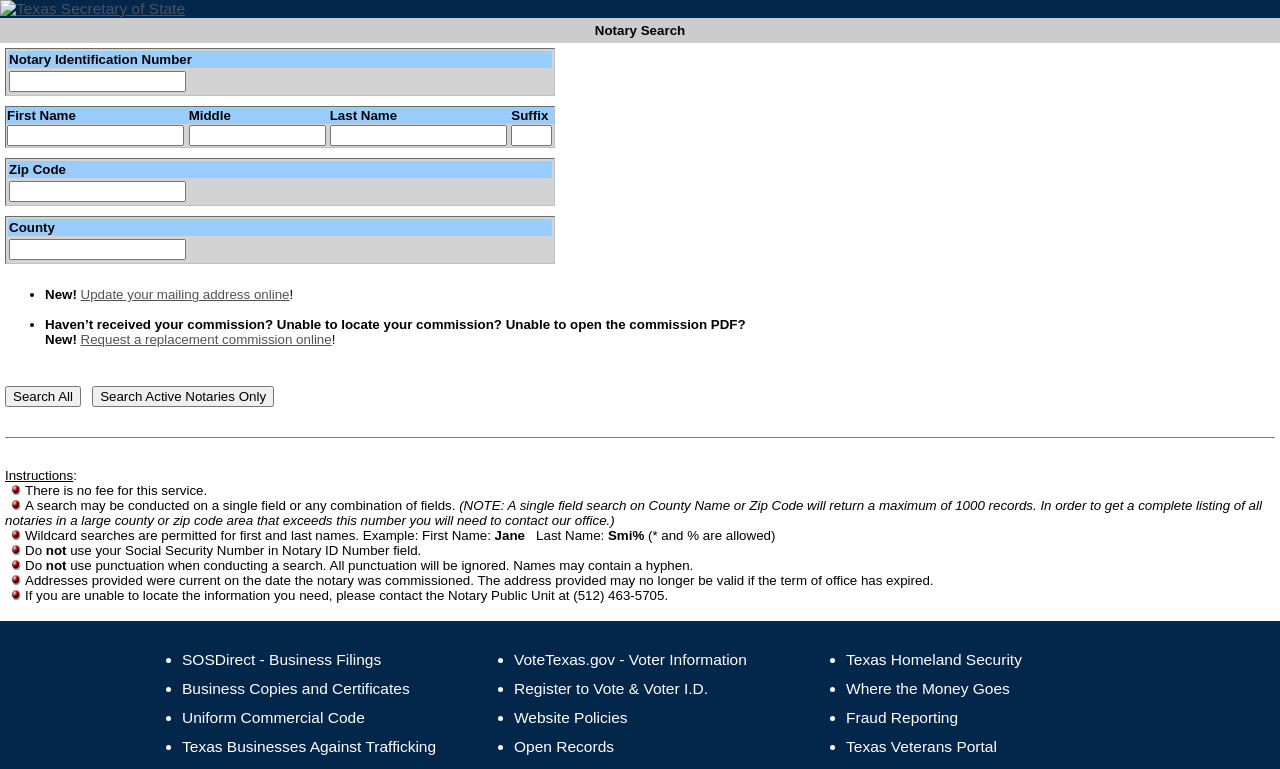Could you highlight the region that needs to be clicked to execute the instruction: "Read the latest news"?

None